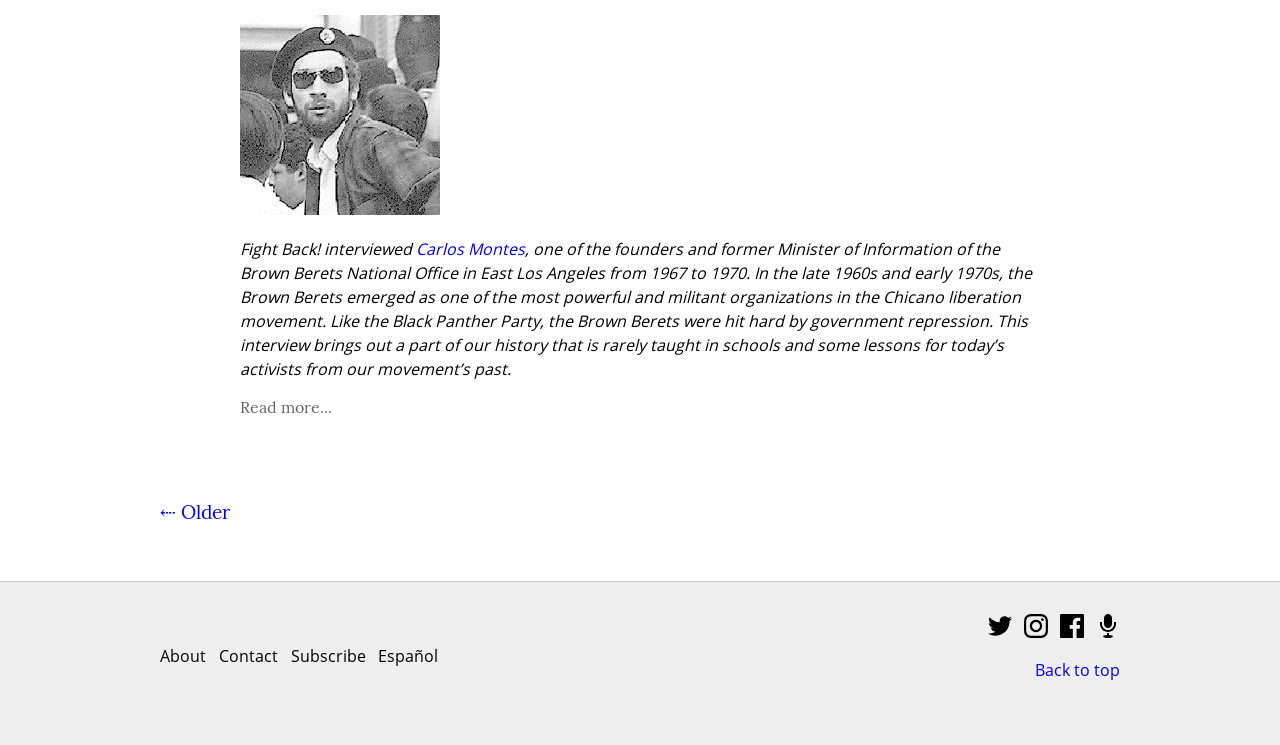Identify the bounding box coordinates of the section that should be clicked to achieve the task described: "Read the interview with Carlos Montes".

[0.188, 0.532, 0.259, 0.559]